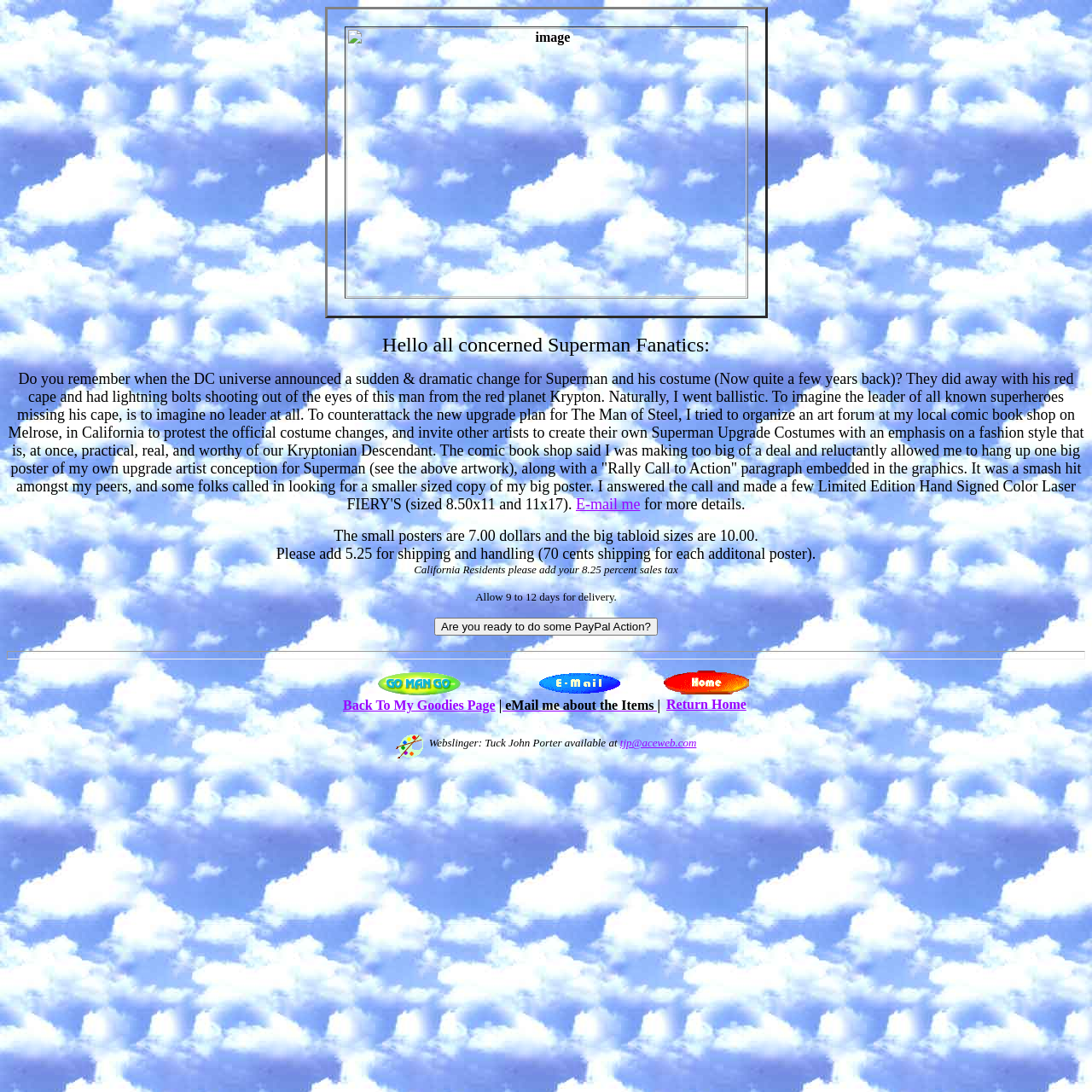Give a comprehensive overview of the webpage, including key elements.

This webpage is dedicated to showcasing a Superman poster designed by Tuck John Porter, also known as Designer TJP. At the top of the page, there is a large image of the poster, which takes up most of the width of the page. Below the image, there is a block of text that explains the story behind the poster's creation. The text describes how the designer was upset by the DC universe's changes to Superman's costume and decided to create his own upgrade design. The text also mentions that the poster was a hit among the designer's peers and that limited edition copies are available for purchase.

To the right of the text, there is a link to "E-mail me" for more details about the poster. Below the text, there are several lines of text that provide pricing and shipping information for the posters. The prices are $7.00 for small posters and $10.00 for large ones, with an additional $5.25 for shipping and handling.

Further down the page, there is a button that says "Are you ready to do some PayPal Action?" which likely allows users to purchase the posters online. Below the button, there is a horizontal separator line, followed by a table with three columns. The columns contain links to "Back To My Goodies Page", "eMail me about the Items", and "Return Home", each with an accompanying image.

At the very bottom of the page, there is a group of elements that includes a closing icon, a small image, and a line of text that says "Webslinger: Tuck John Porter available at" followed by a link to the designer's email address.